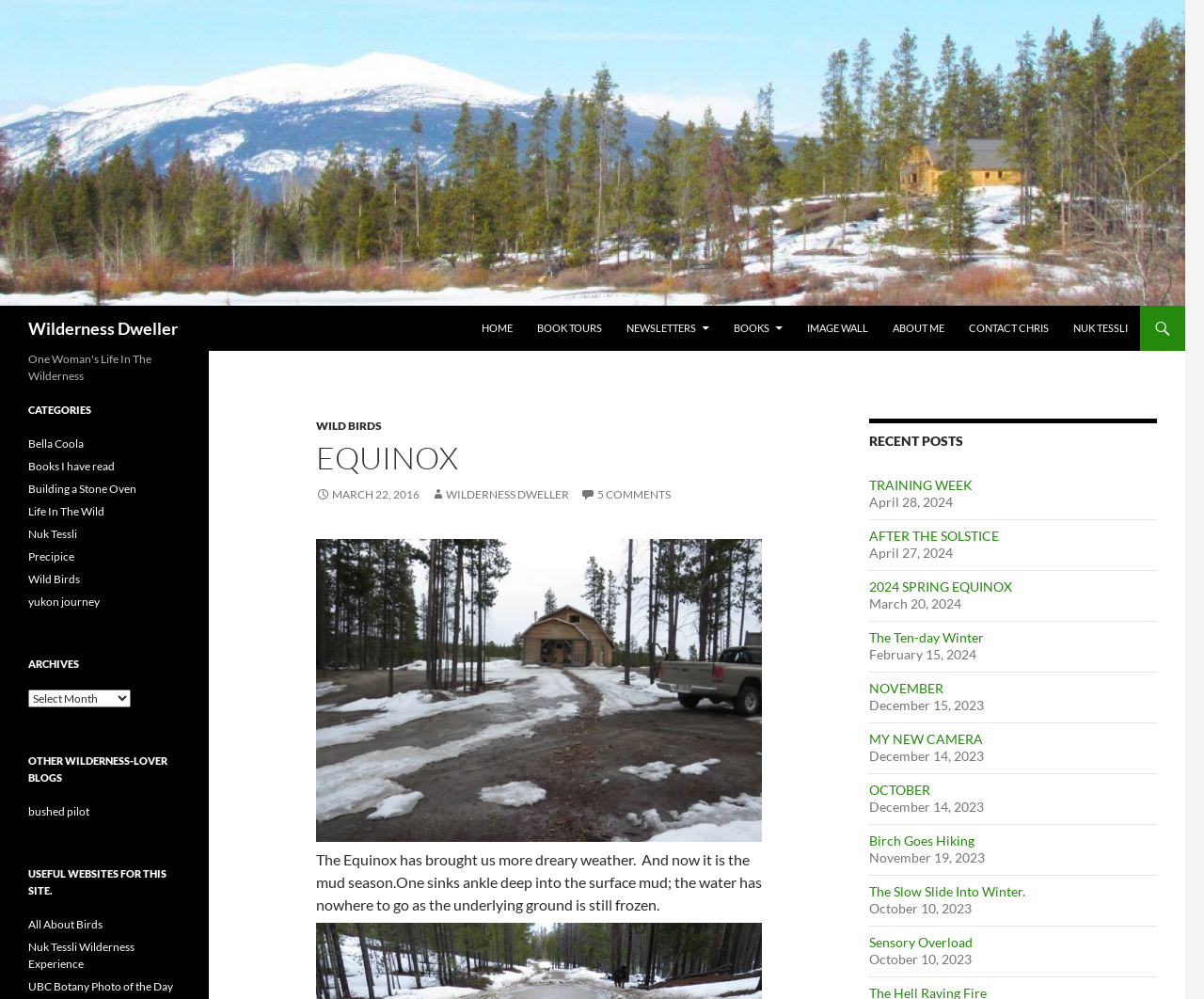Please identify the bounding box coordinates of the region to click in order to complete the given instruction: "Explore category Bella Coola". The coordinates should be four float numbers between 0 and 1, i.e., [left, top, right, bottom].

[0.023, 0.437, 0.07, 0.451]